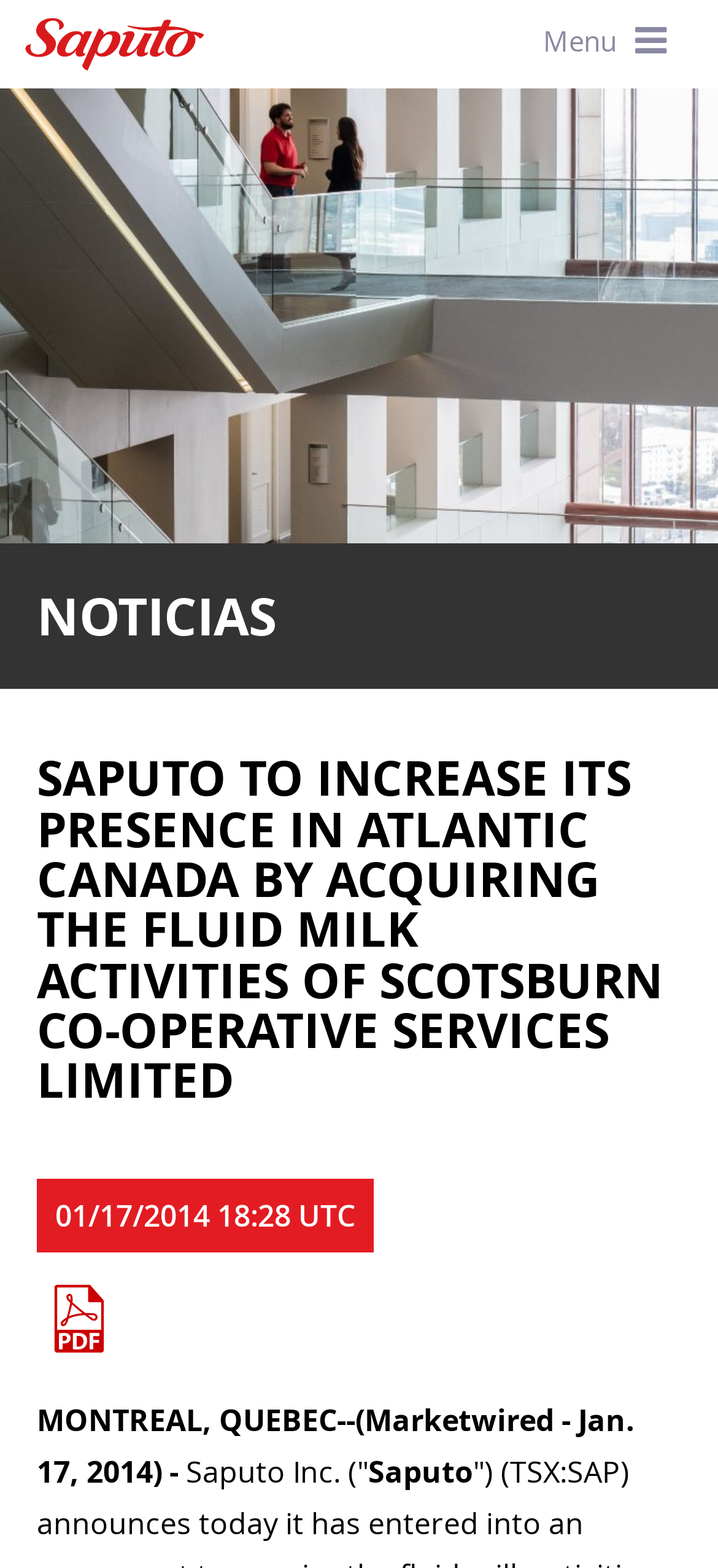Based on the image, give a detailed response to the question: What is the location mentioned in the news release?

I found the location mentioned in the news release by reading the static text element that contains the location information, which is 'MONTREAL, QUEBEC--(Marketwired - Jan. 17, 2014) -'.